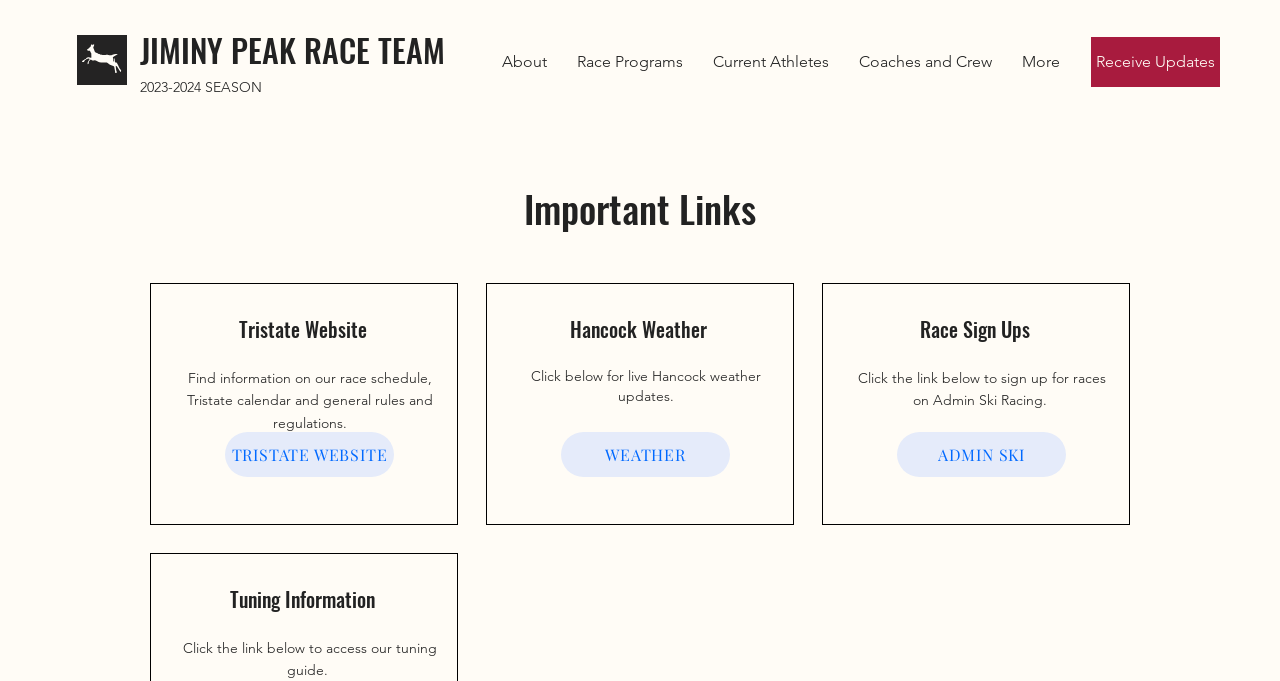What is the purpose of the 'Receive Updates' link?
Based on the visual, give a brief answer using one word or a short phrase.

To receive updates